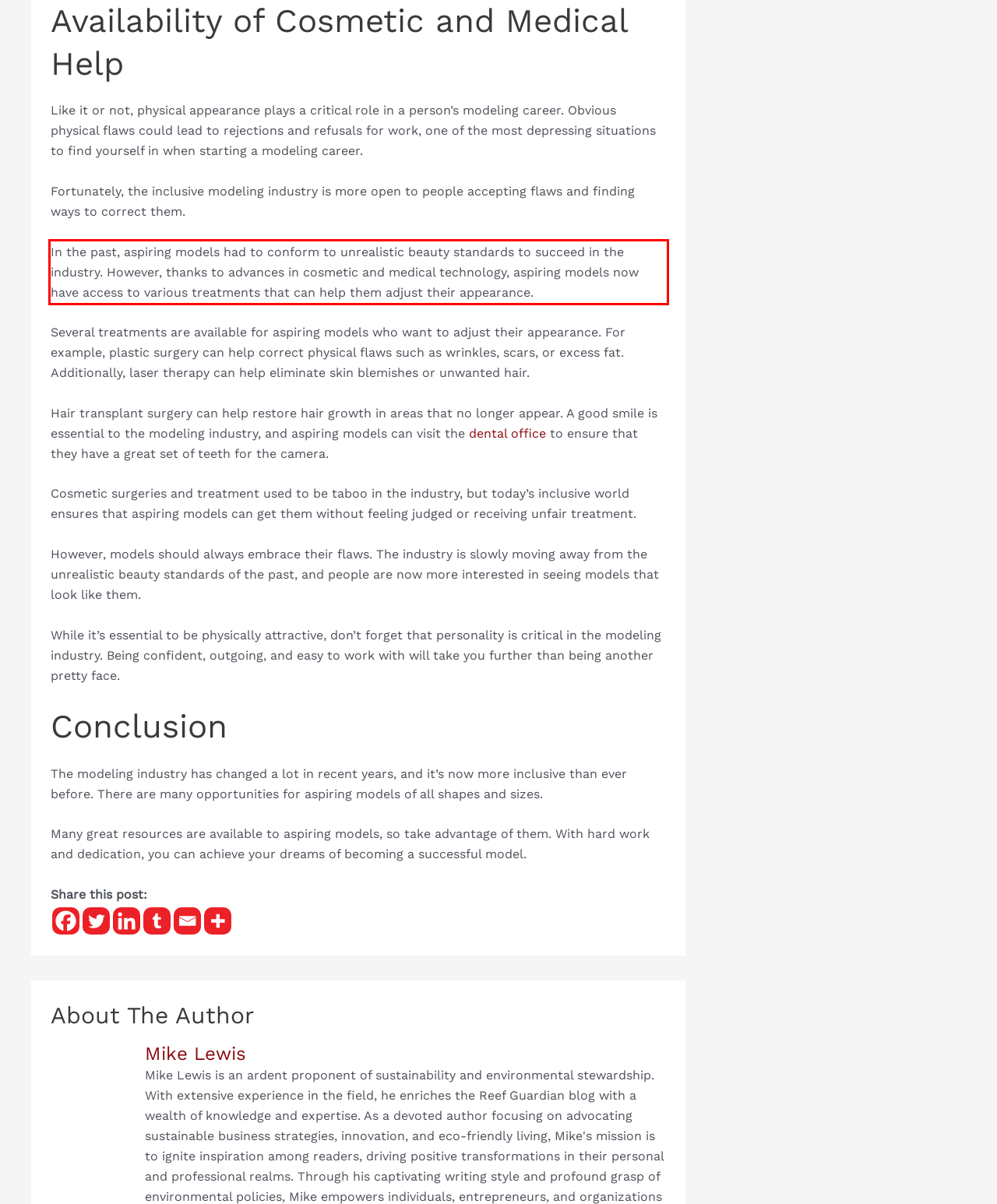You are given a webpage screenshot with a red bounding box around a UI element. Extract and generate the text inside this red bounding box.

In the past, aspiring models had to conform to unrealistic beauty standards to succeed in the industry. However, thanks to advances in cosmetic and medical technology, aspiring models now have access to various treatments that can help them adjust their appearance.